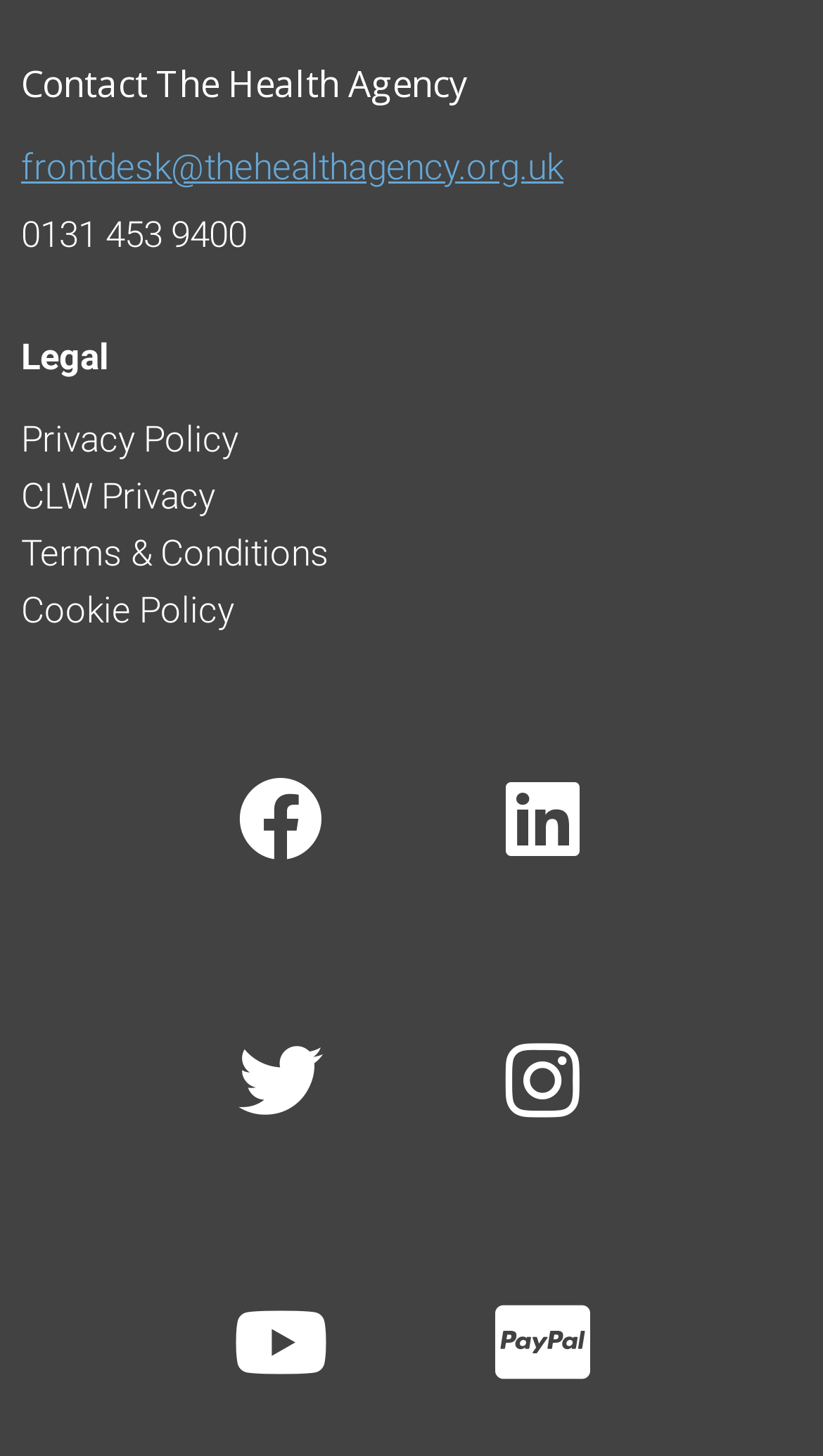What social media platforms does the health agency have?
Based on the image, answer the question with as much detail as possible.

I found the social media platforms by looking at the link elements with icons and text such as 'Facebook ', 'Linkedin ', 'Twitter ', 'Instagram ', and 'Youtube '.